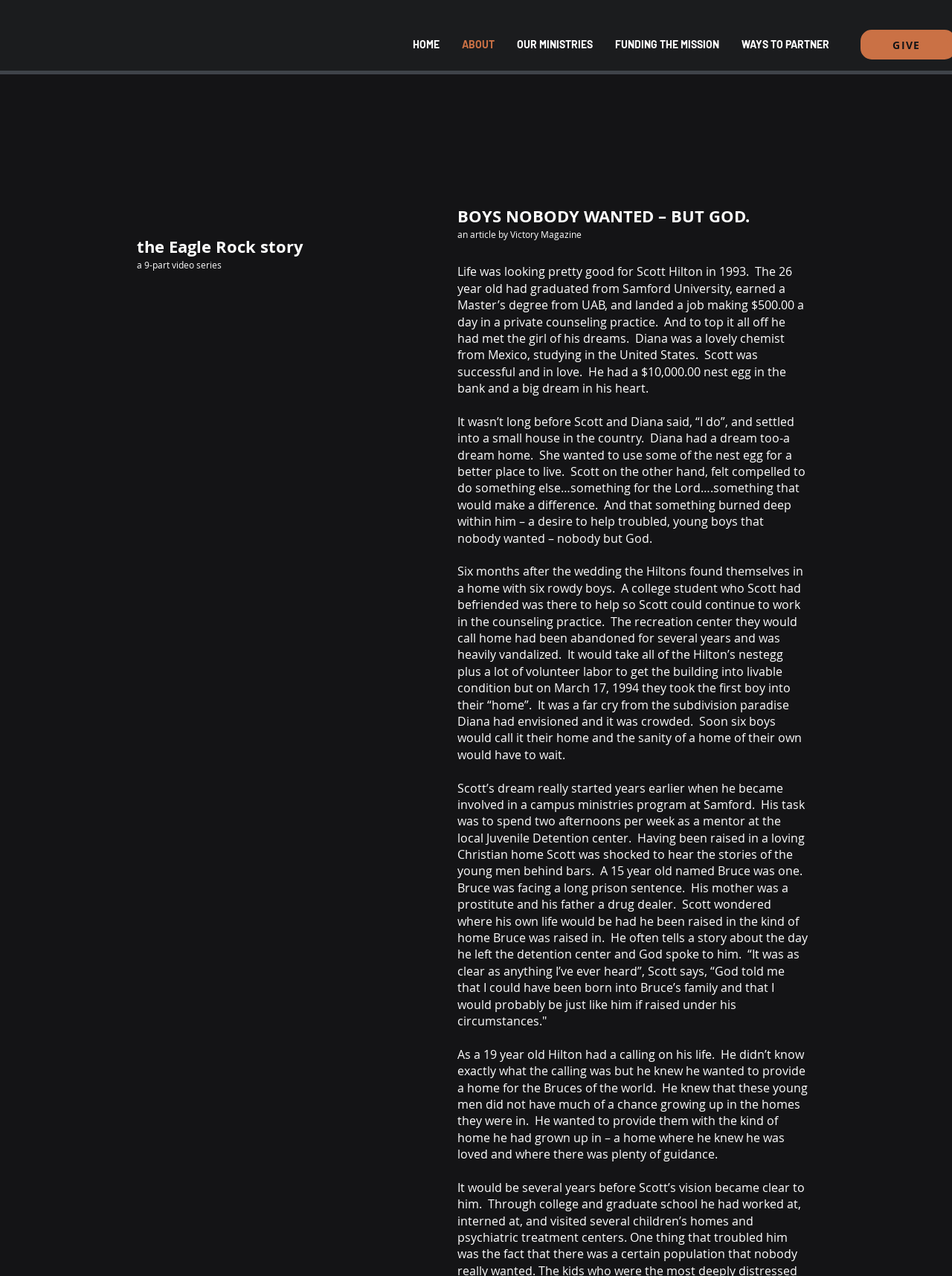What is Scott's profession?
Based on the image, provide a one-word or brief-phrase response.

Counselor